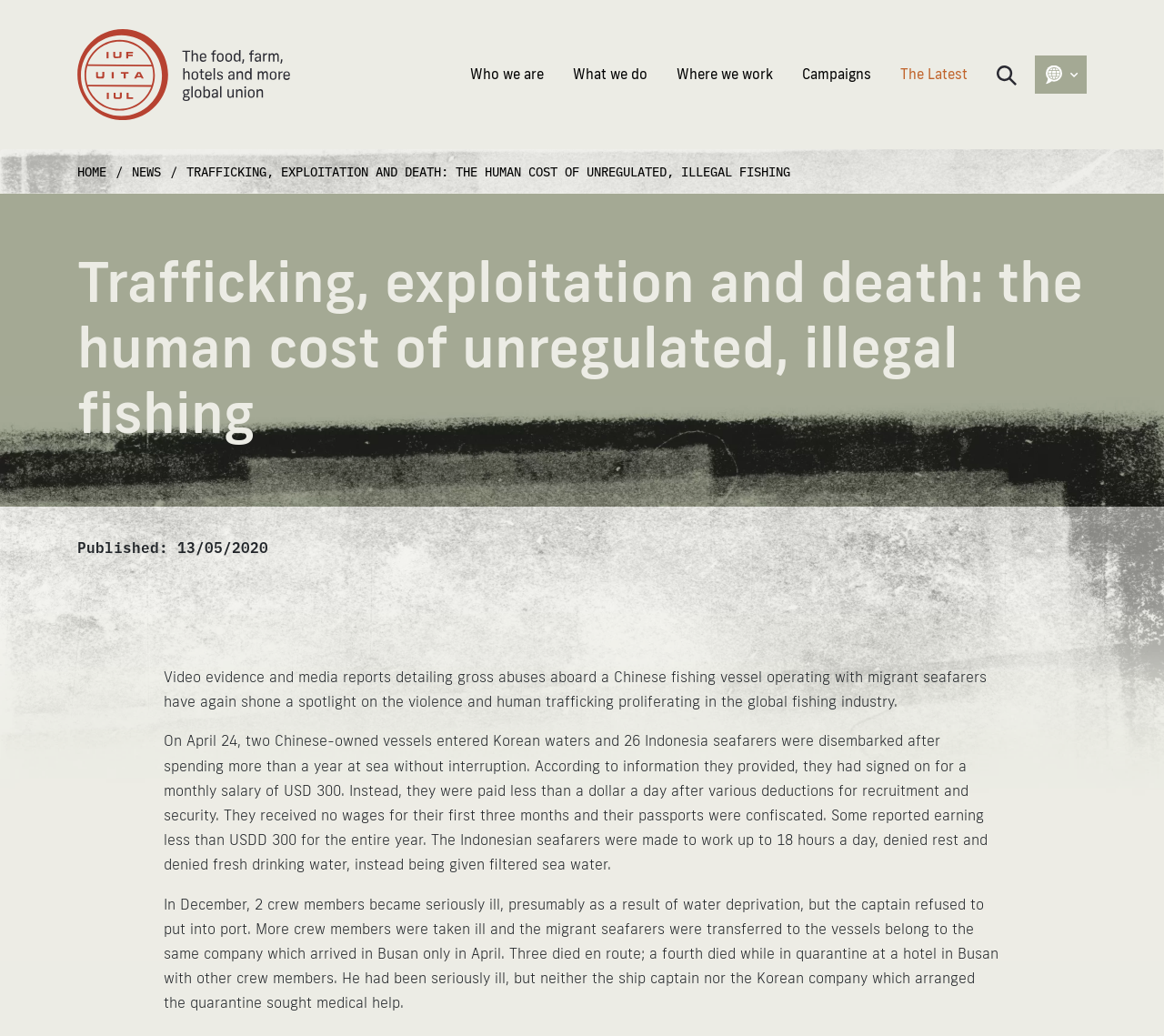Determine the bounding box coordinates for the area you should click to complete the following instruction: "Go to the 'HOME' page".

[0.066, 0.156, 0.091, 0.174]